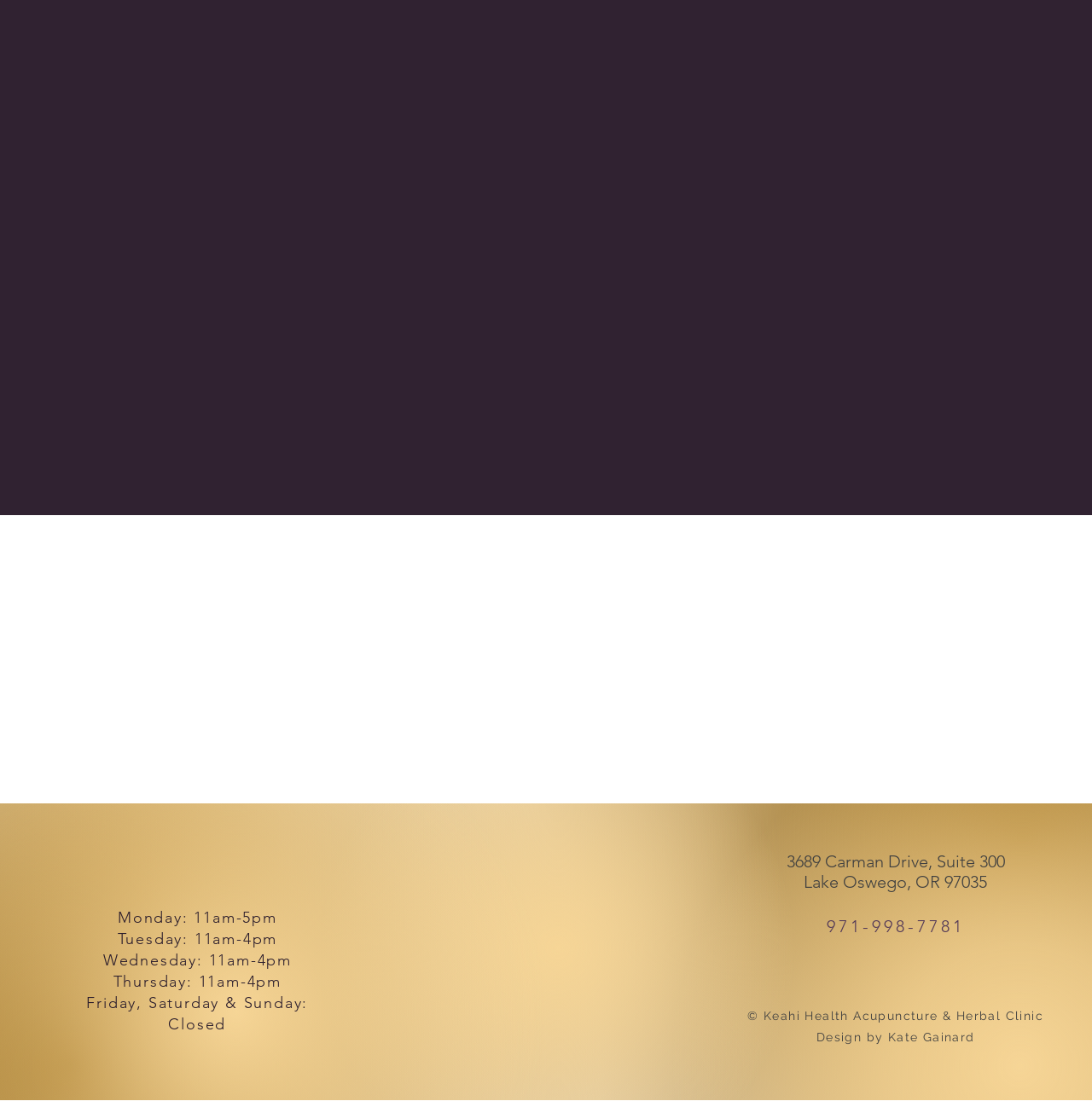Show the bounding box coordinates of the element that should be clicked to complete the task: "Click Send".

[0.52, 0.33, 0.68, 0.372]